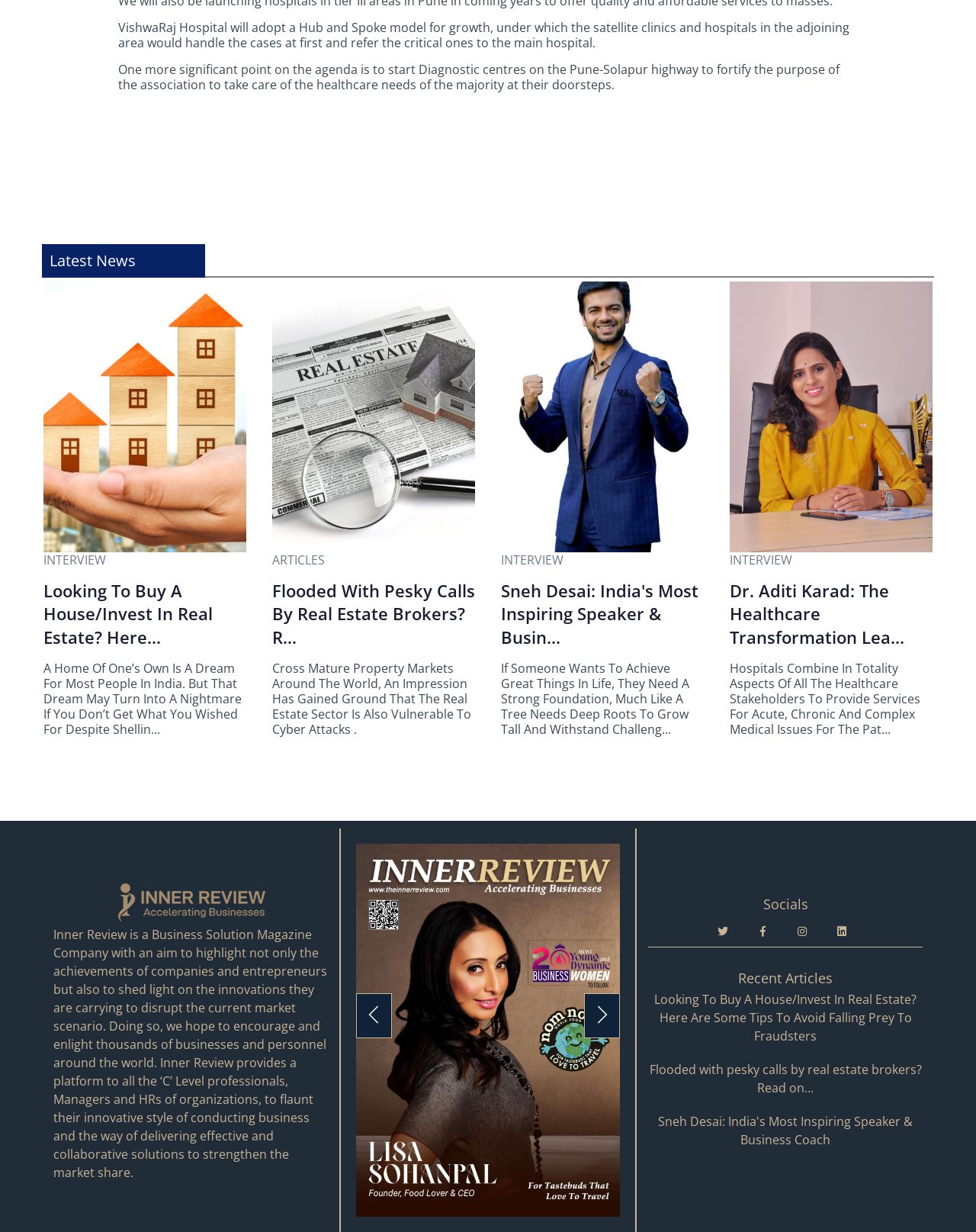Respond with a single word or phrase to the following question:
What is the purpose of Inner Review magazine?

To highlight company achievements and innovations